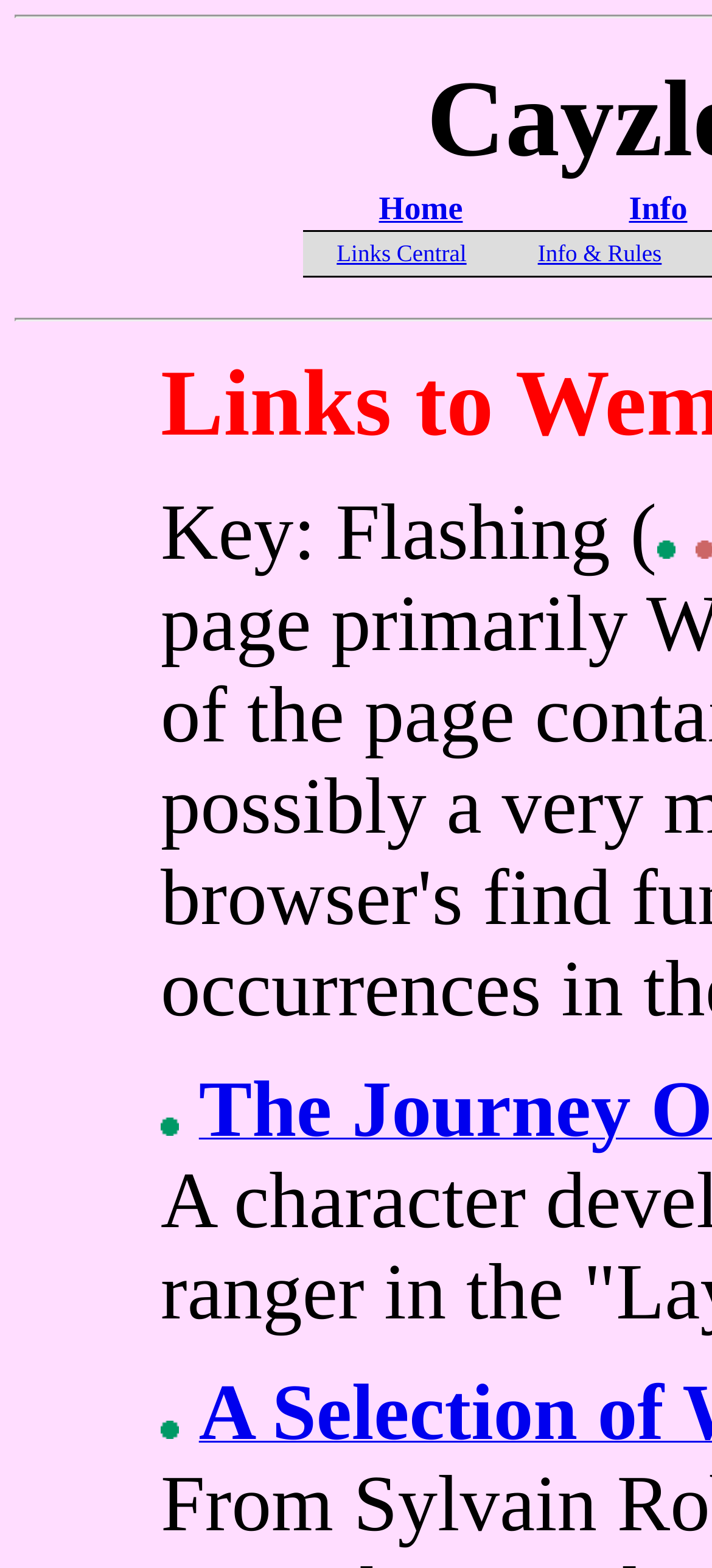Please analyze the image and give a detailed answer to the question:
How many table cells are in the first row?

There are four table cells in the first row because there are four LayoutTableCell elements with similar y1 and y2 coordinates, indicating they are in the same row.